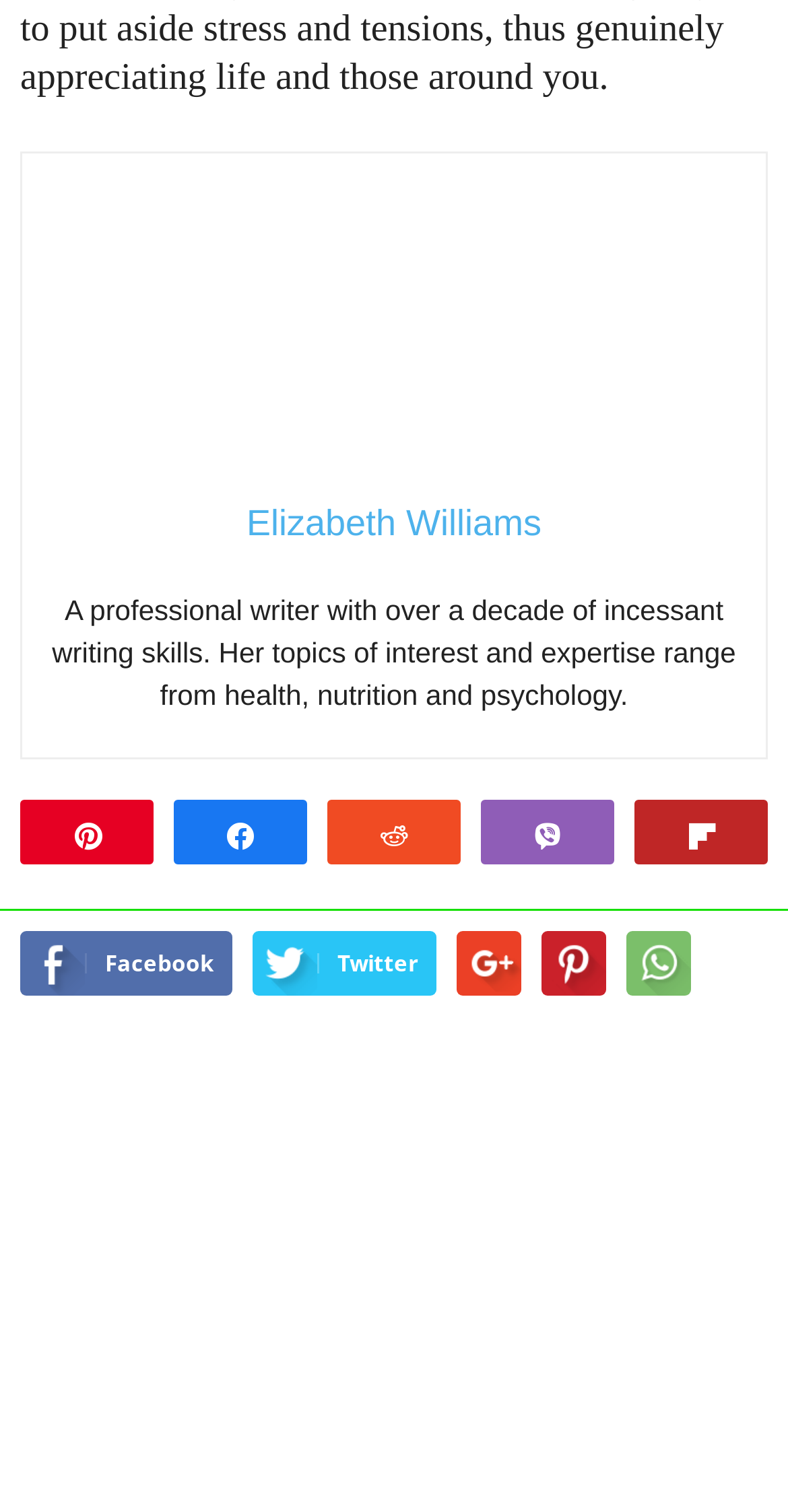What is the writer's profession?
Please use the image to provide an in-depth answer to the question.

The answer can be inferred from the static text describing the writer's expertise, which mentions 'over a decade of incessant writing skills'.